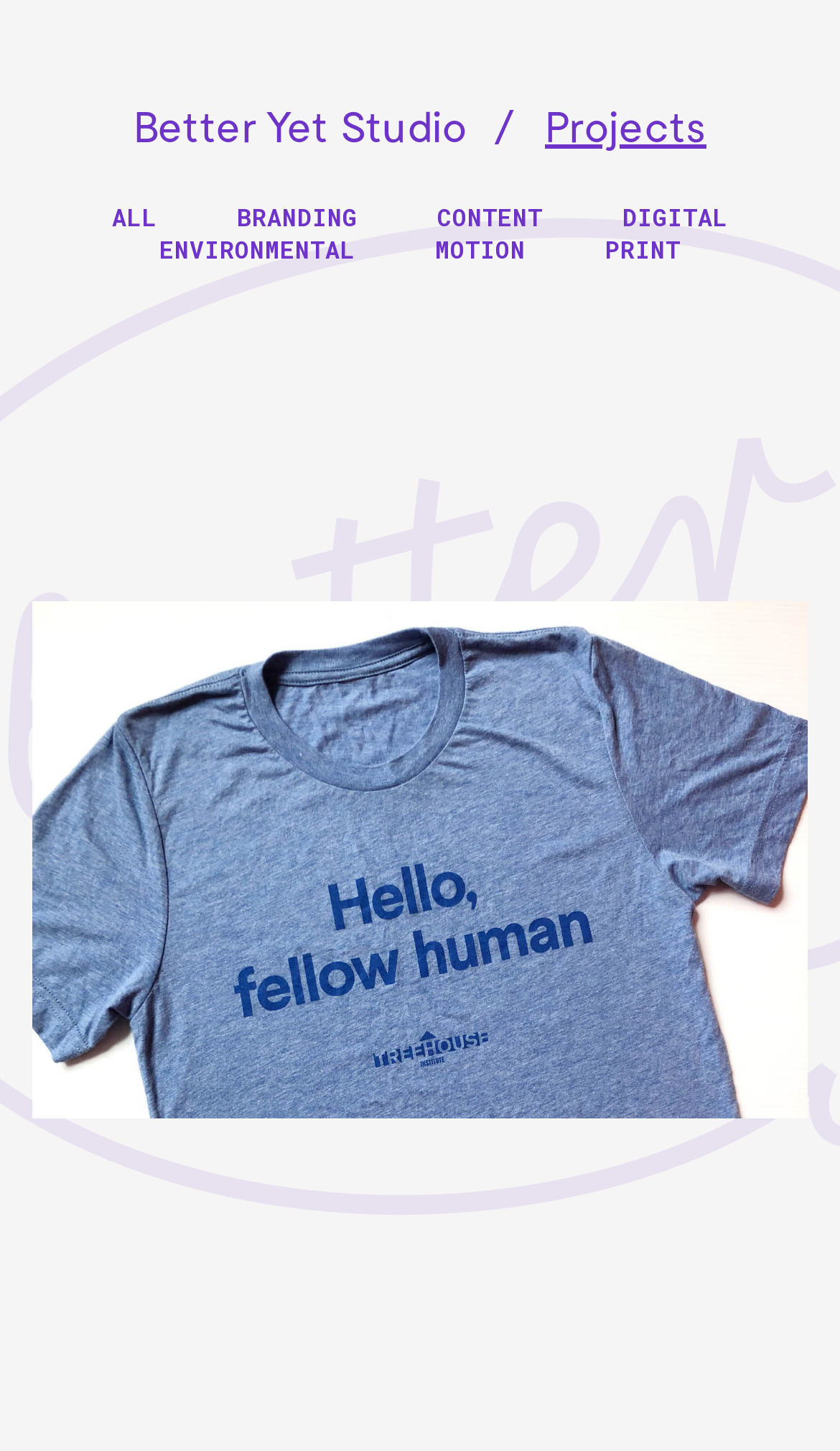Extract the bounding box coordinates for the described element: "Better Yet Studio". The coordinates should be represented as four float numbers between 0 and 1: [left, top, right, bottom].

[0.159, 0.068, 0.556, 0.104]